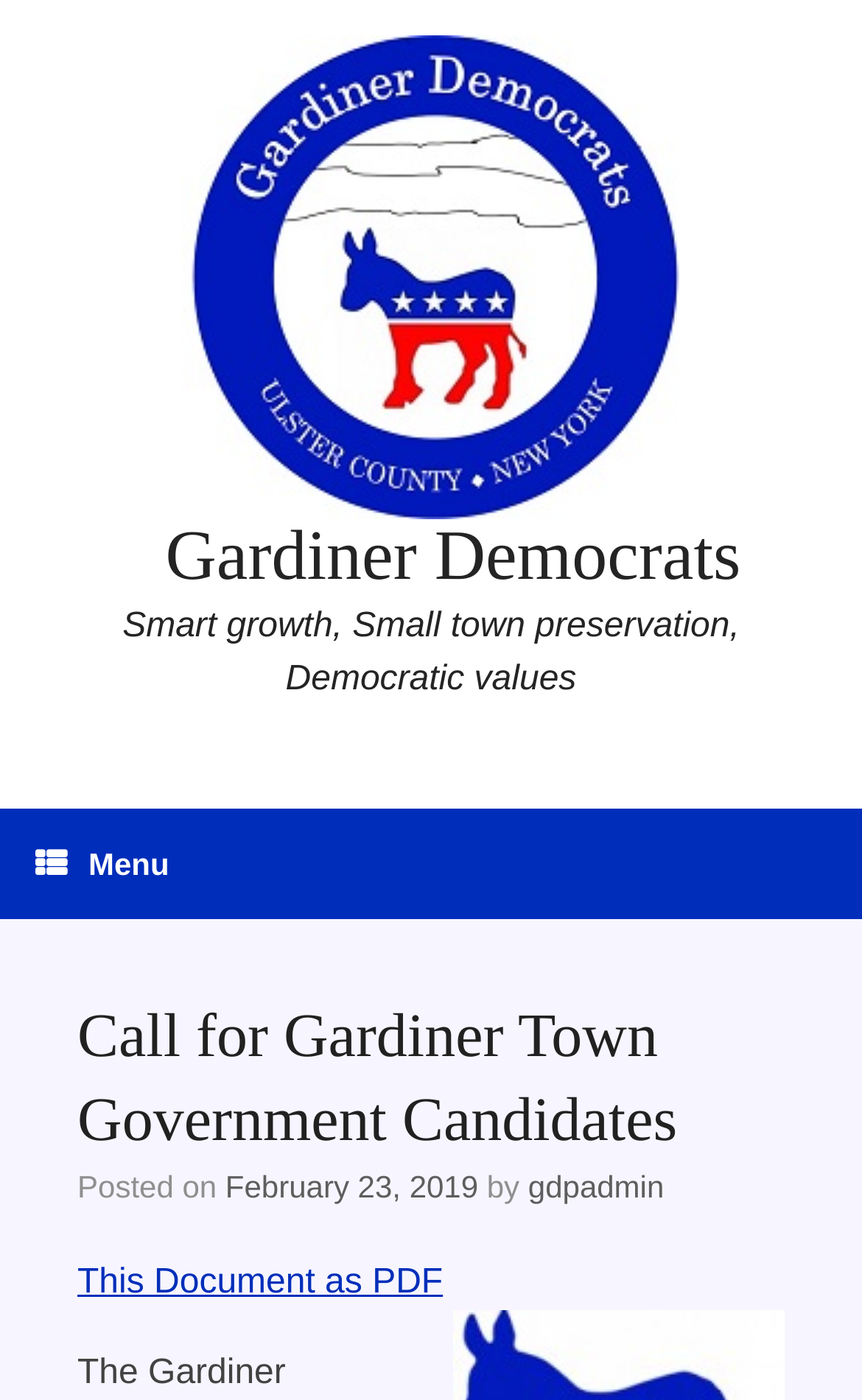Who is the author of the article?
Please answer the question with as much detail as possible using the screenshot.

The author of the article can be found in the middle of the webpage, which is a link element with the text 'gdpadmin'.